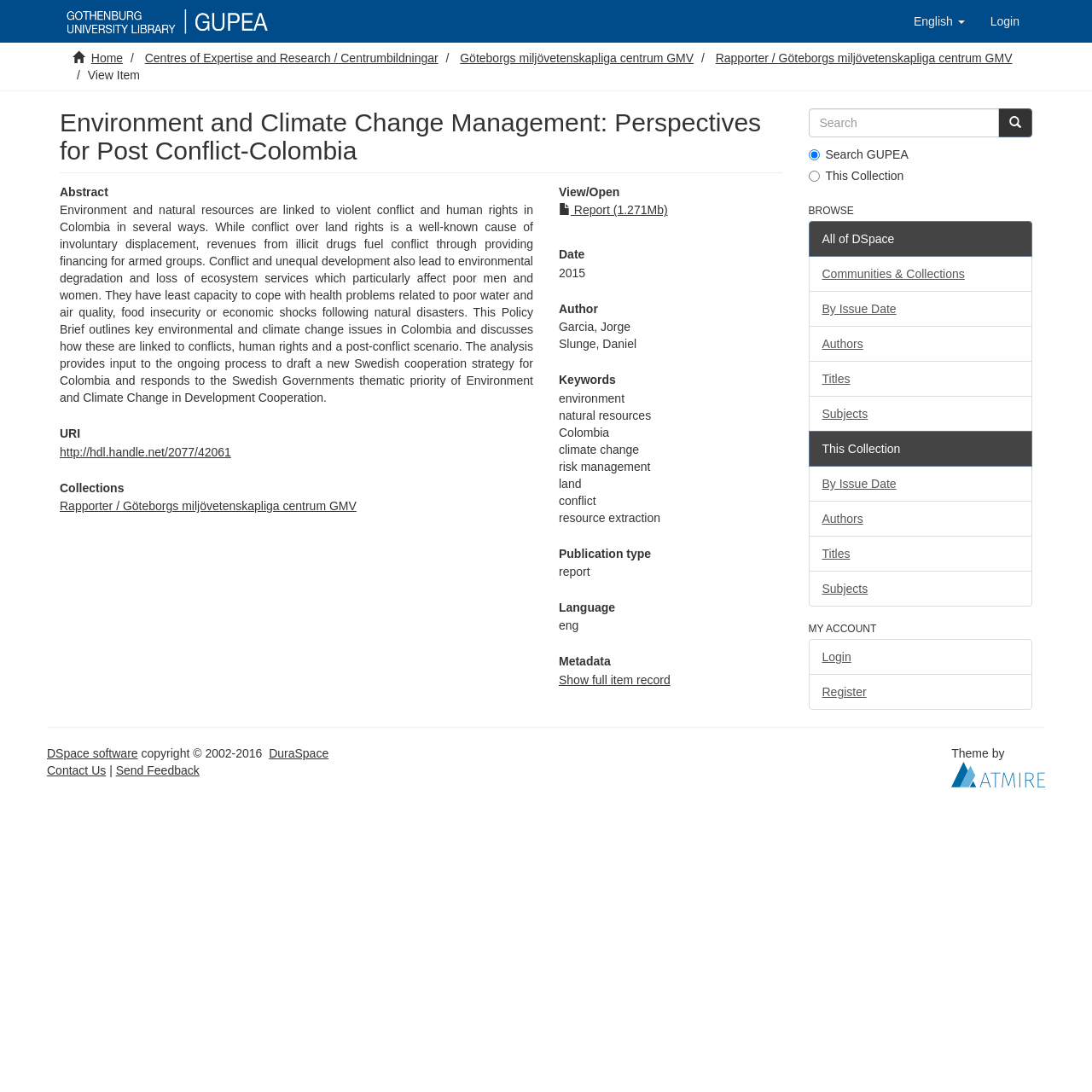Determine the coordinates of the bounding box that should be clicked to complete the instruction: "View the full item record". The coordinates should be represented by four float numbers between 0 and 1: [left, top, right, bottom].

[0.512, 0.616, 0.614, 0.629]